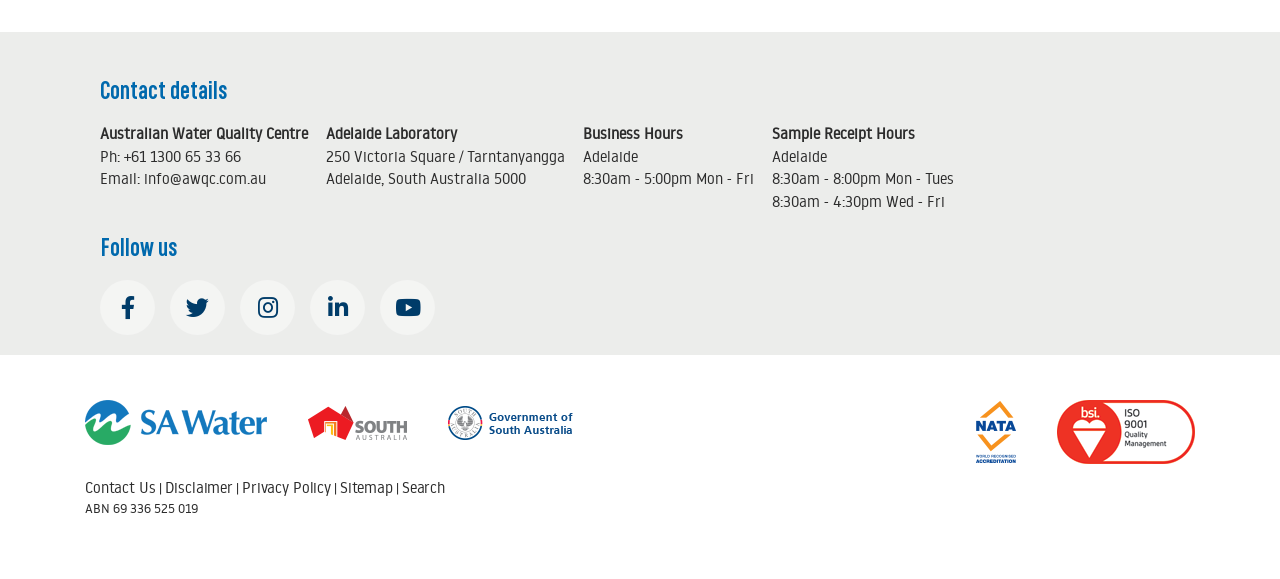Pinpoint the bounding box coordinates of the element that must be clicked to accomplish the following instruction: "View Adelaide Laboratory address". The coordinates should be in the format of four float numbers between 0 and 1, i.e., [left, top, right, bottom].

[0.255, 0.253, 0.441, 0.286]